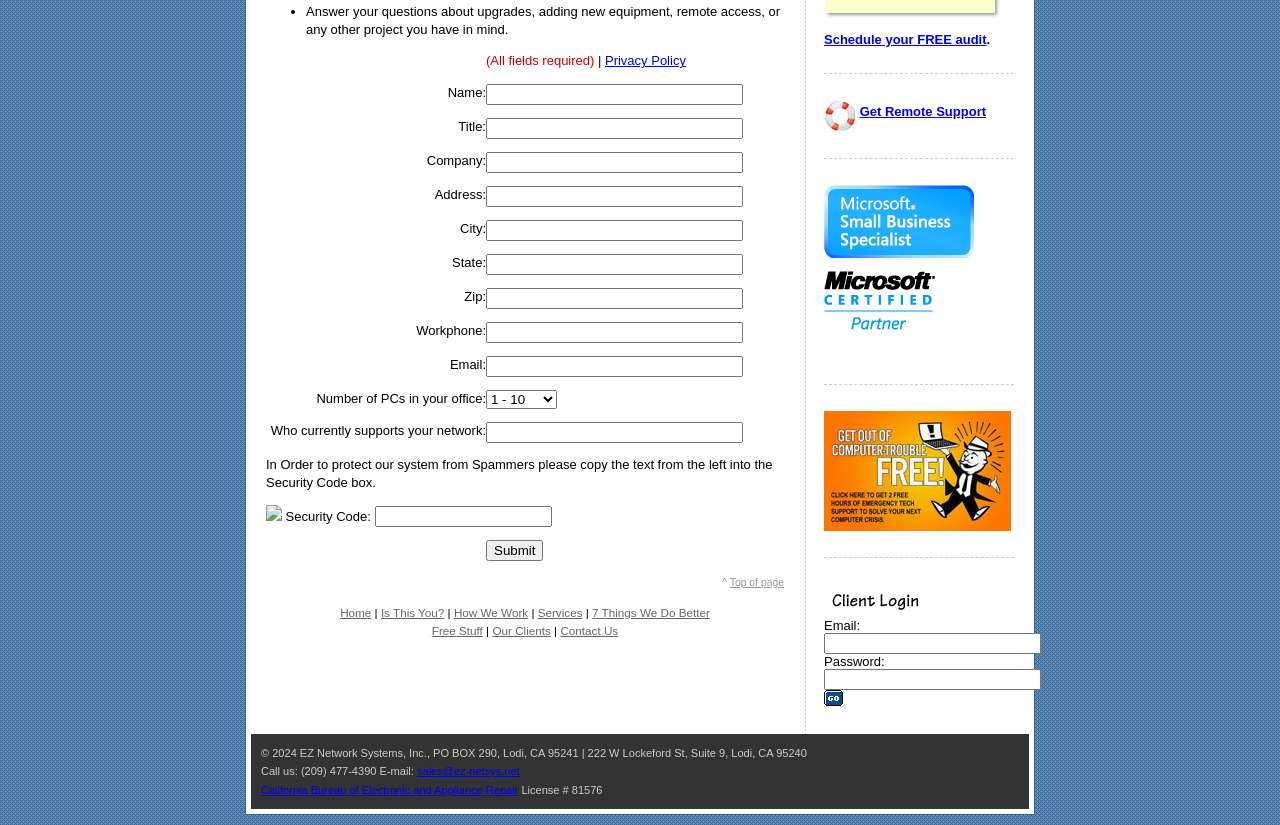Locate the bounding box of the UI element described by: "7 Things We Do Better" in the given webpage screenshot.

[0.463, 0.734, 0.555, 0.75]